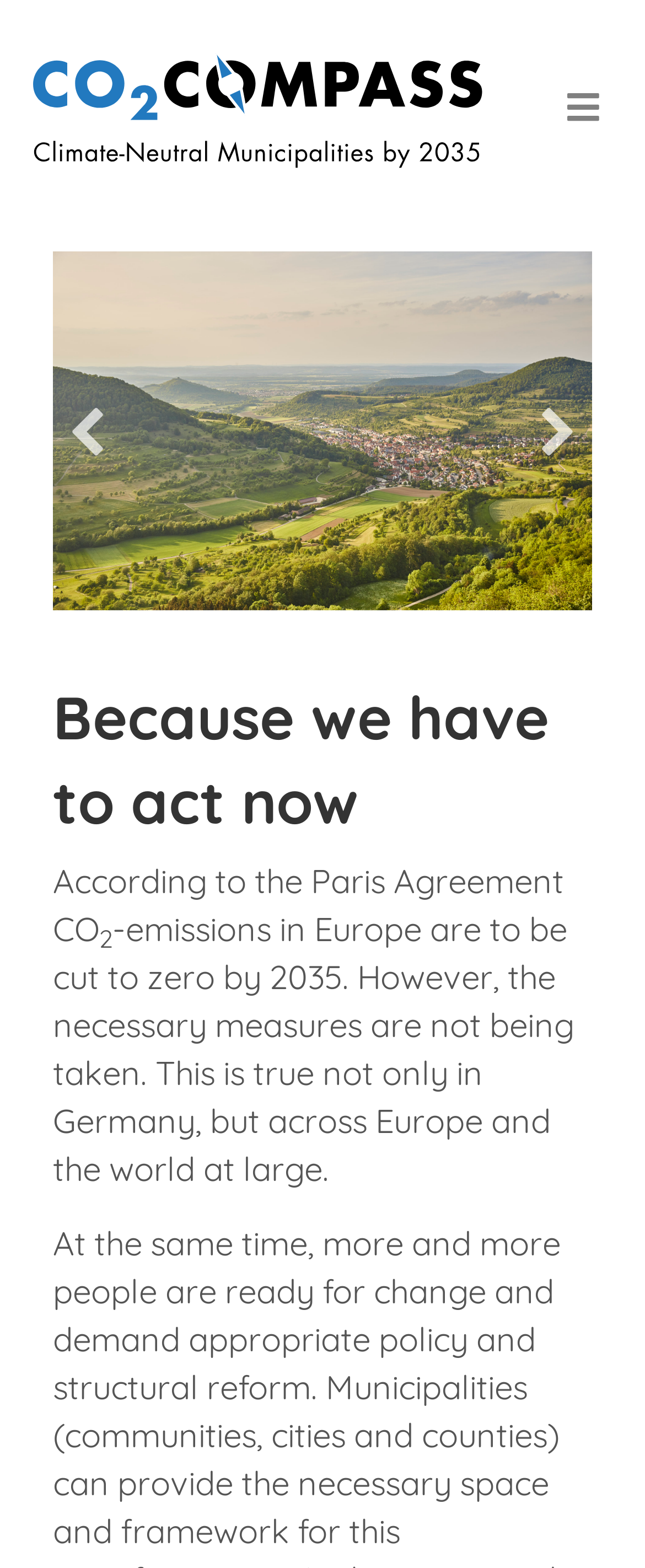Give a complete and precise description of the webpage's appearance.

The webpage is about the CO2COMPASS program, which aims to help German municipalities adopt a climate-neutral energy and mobility system. At the top-left of the page, there is a link and an image, both labeled "CO2COMPASS". To the right of these elements, there is a button labeled "Menu". 

Below the top elements, there is a menu with a "previous" and "next" button, each accompanied by an image. The menu is situated at the top-center of the page. 

Further down, there is a heading that reads "Because we have to act now". Below this heading, there is a paragraph of text that explains the importance of reducing CO2 emissions in Europe, citing the Paris Agreement's goal of cutting emissions to zero by 2035. The text also mentions that necessary measures are not being taken in Germany, Europe, and the world at large.